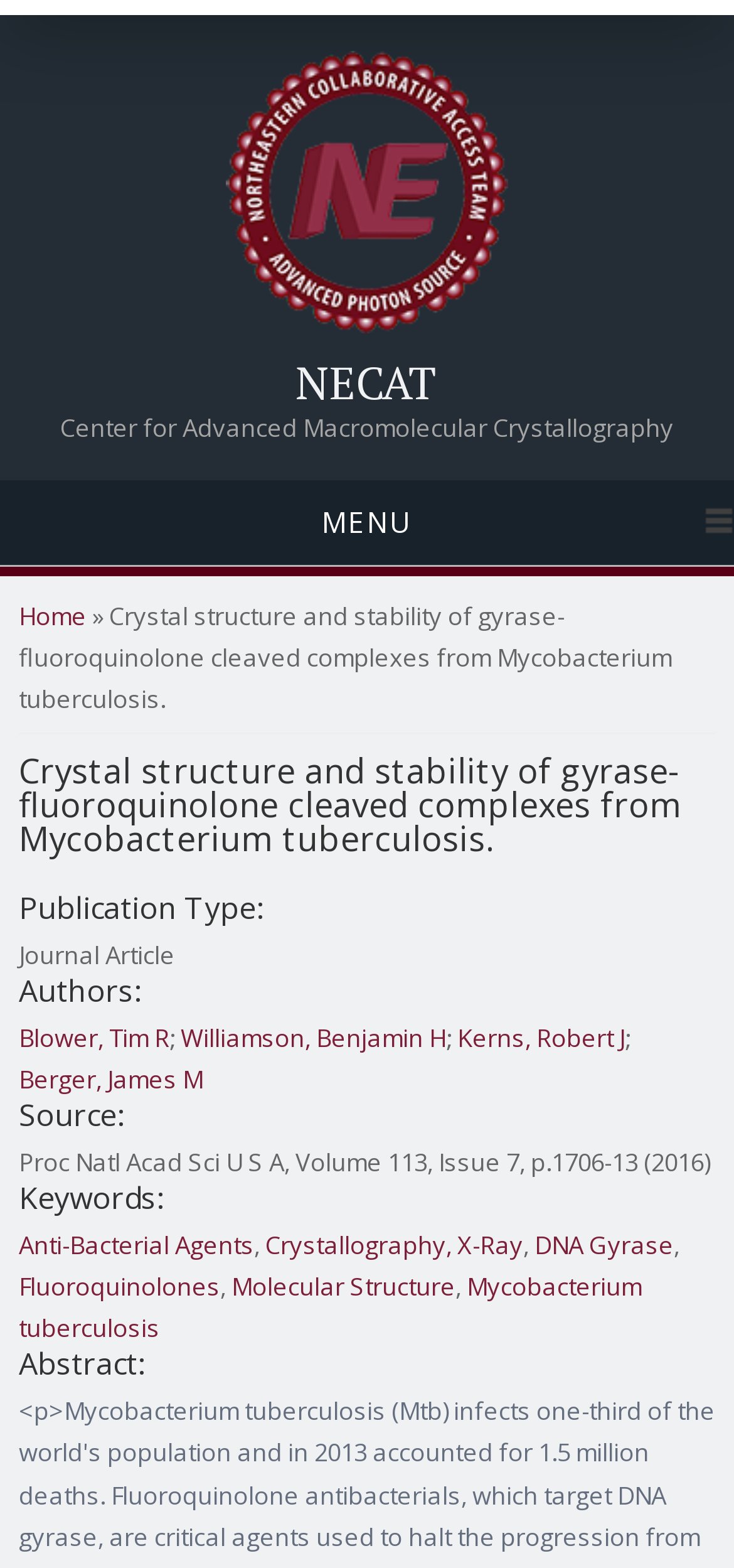Determine the title of the webpage and give its text content.

NECAT
Center for Advanced Macromolecular Crystallography